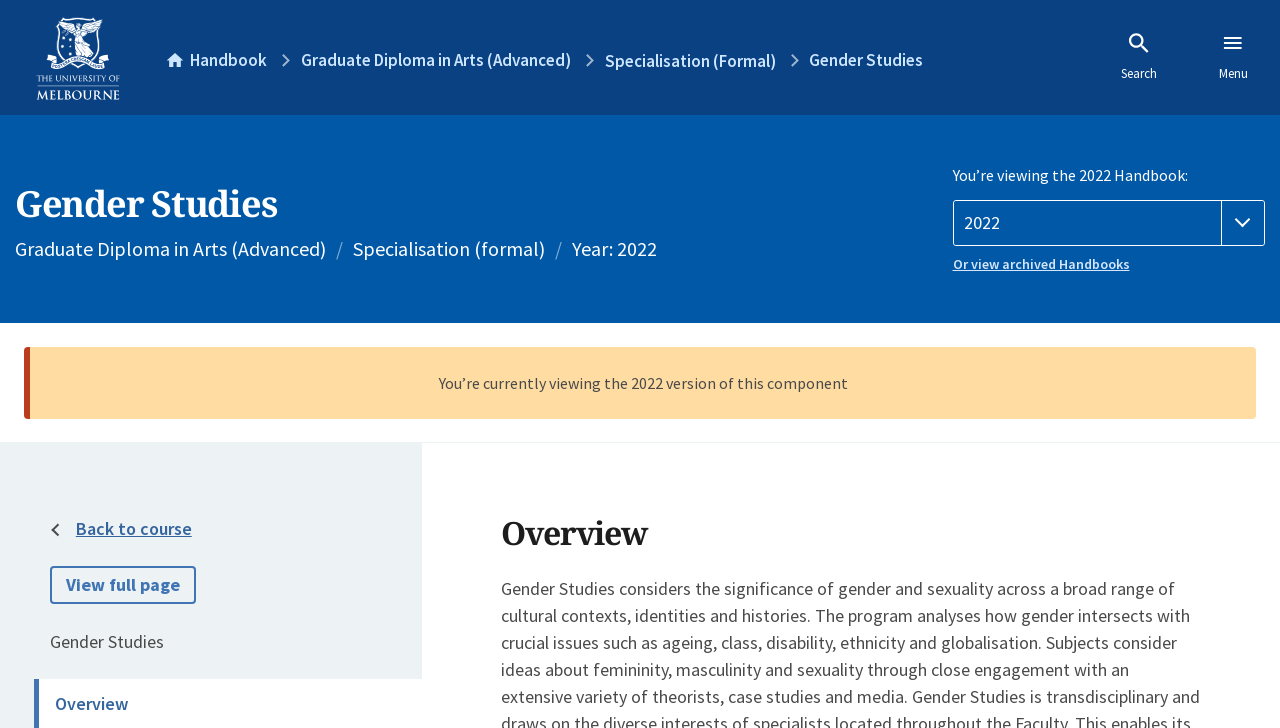Point out the bounding box coordinates of the section to click in order to follow this instruction: "go to The University of Melbourne homepage".

[0.02, 0.006, 0.102, 0.152]